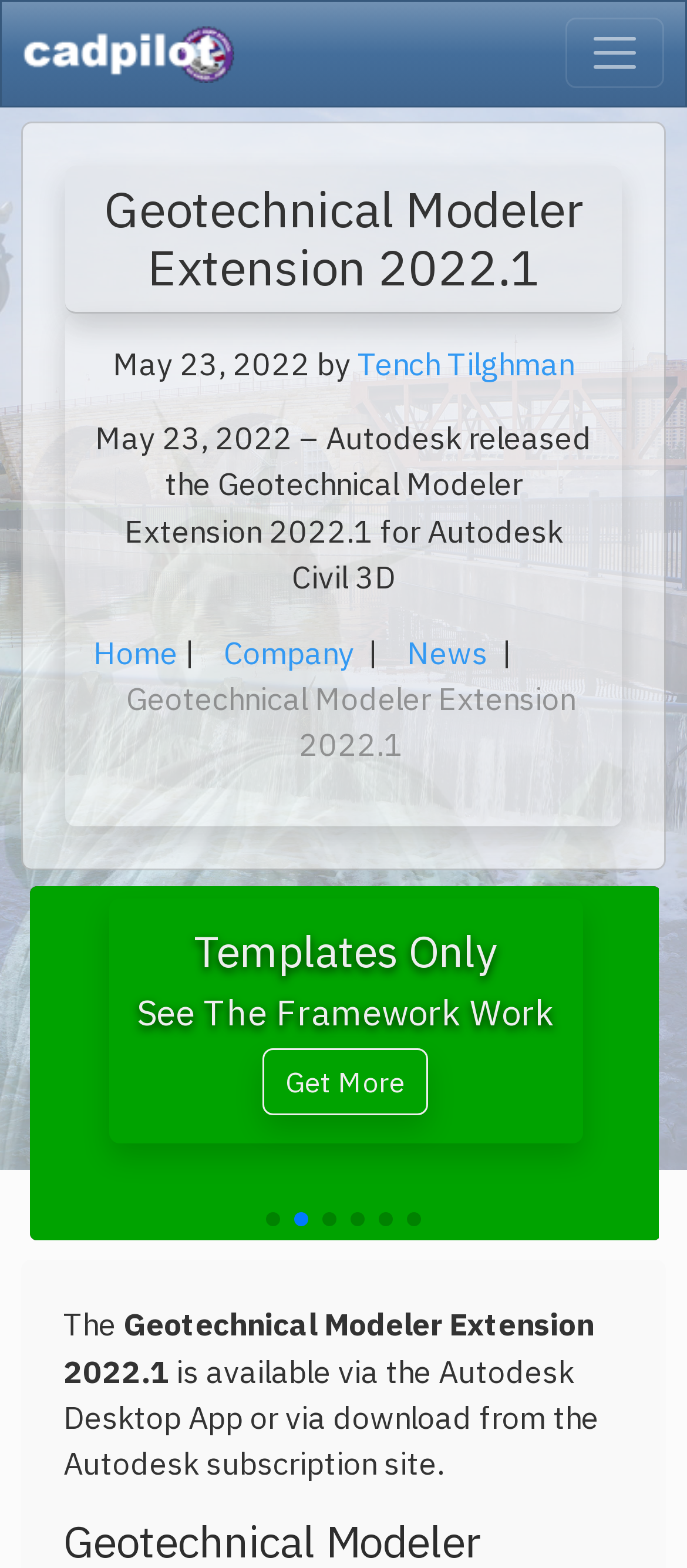Can you pinpoint the bounding box coordinates for the clickable element required for this instruction: "Toggle navigation"? The coordinates should be four float numbers between 0 and 1, i.e., [left, top, right, bottom].

[0.823, 0.012, 0.967, 0.057]